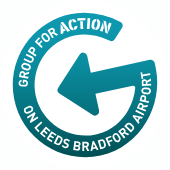What is the primary color of the logo?
Based on the image, provide a one-word or brief-phrase response.

teal